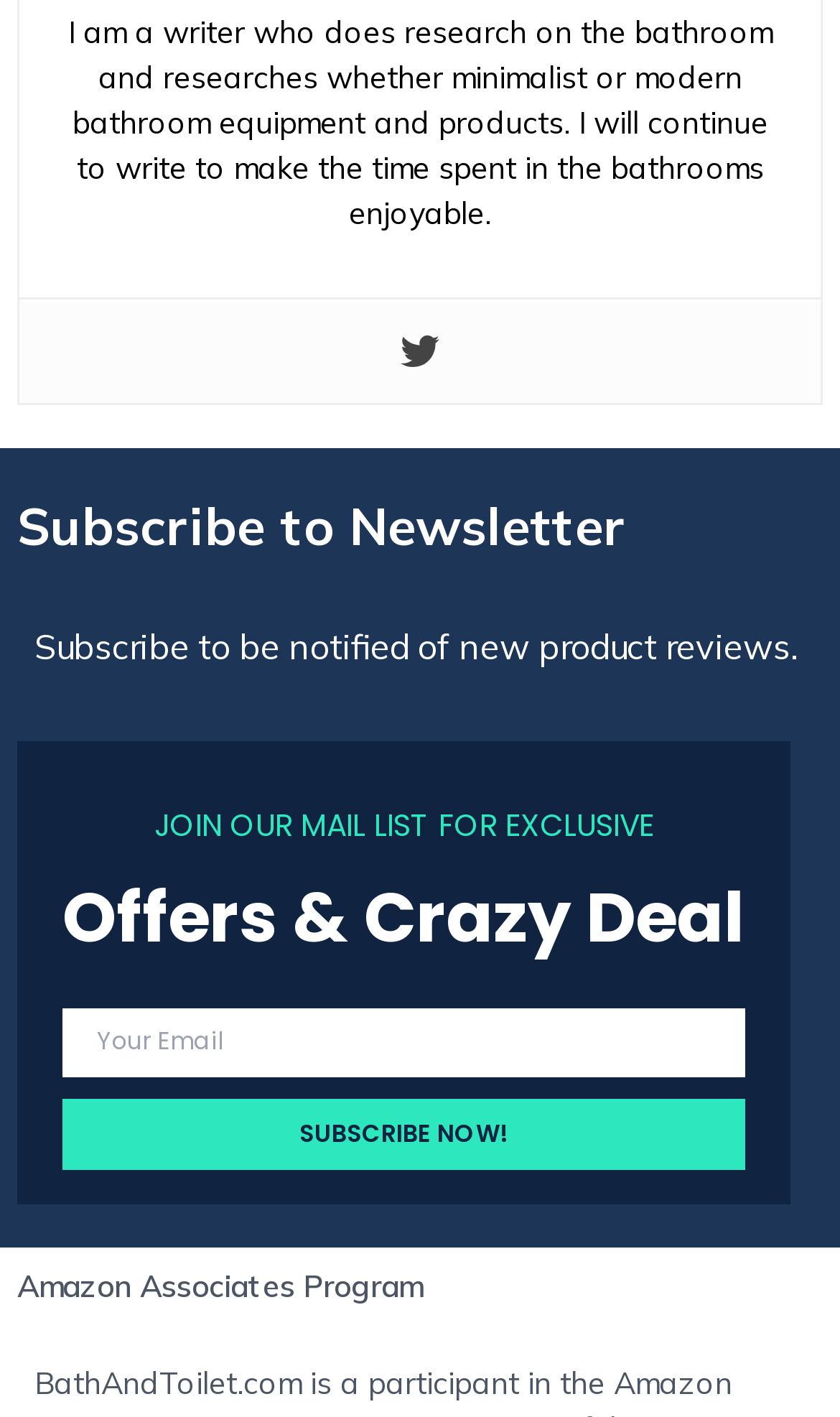Using details from the image, please answer the following question comprehensively:
What is the name of the social media platform linked?

The link is labeled 'Twitter', indicating that it links to the author's Twitter profile.